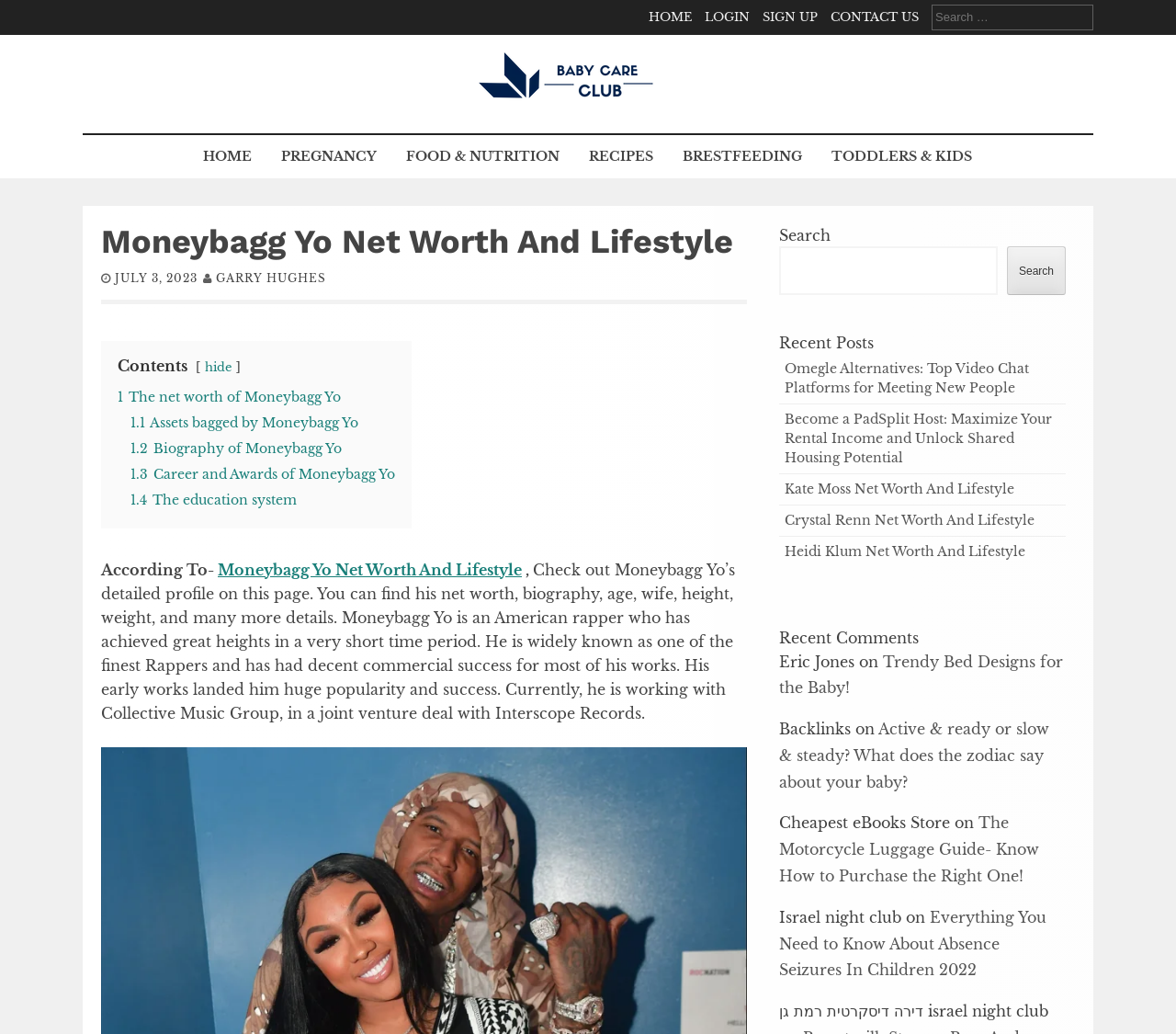Find the bounding box coordinates for the area that must be clicked to perform this action: "Search for Moneybagg Yo".

[0.792, 0.004, 0.93, 0.029]